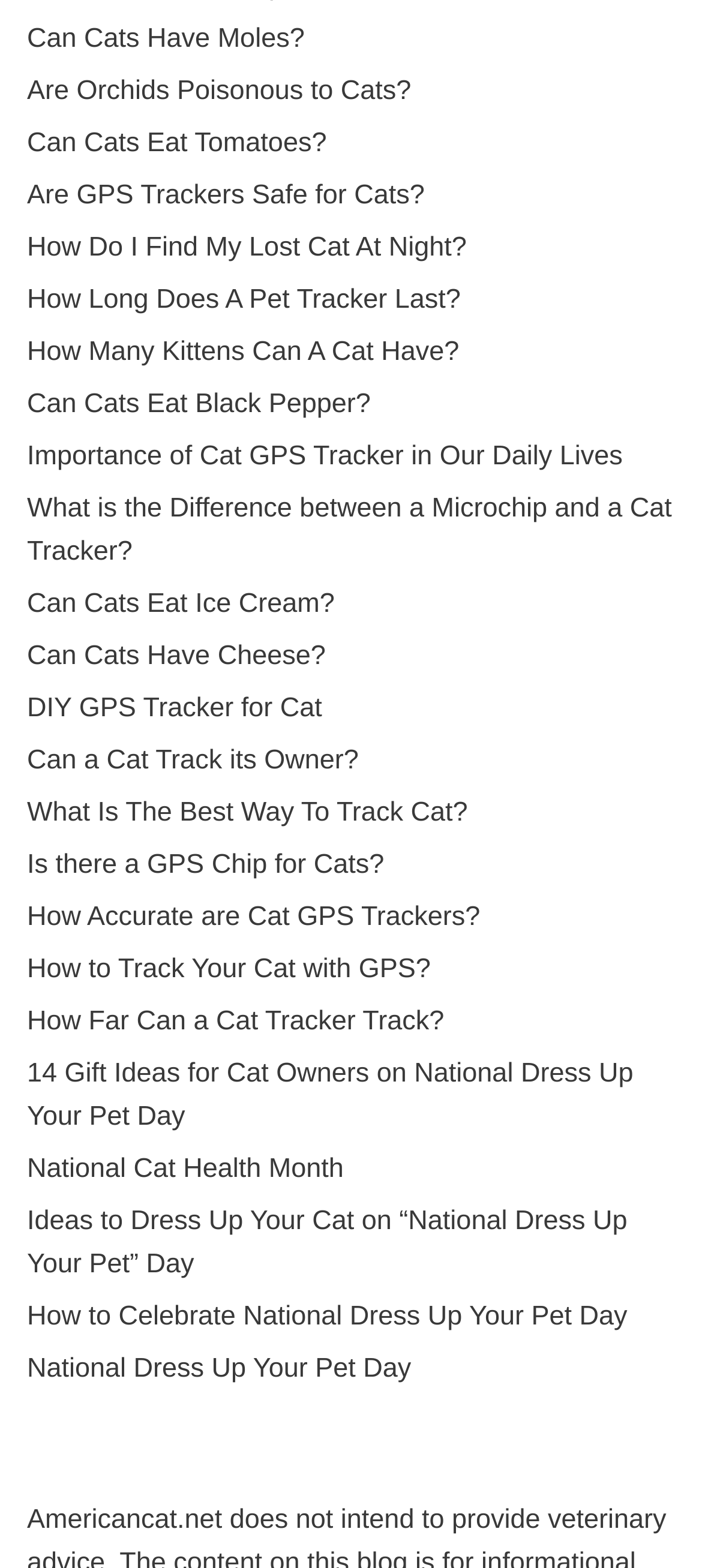Find the bounding box coordinates of the clickable area required to complete the following action: "Explore DIY GPS tracker for cat".

[0.038, 0.442, 0.459, 0.462]